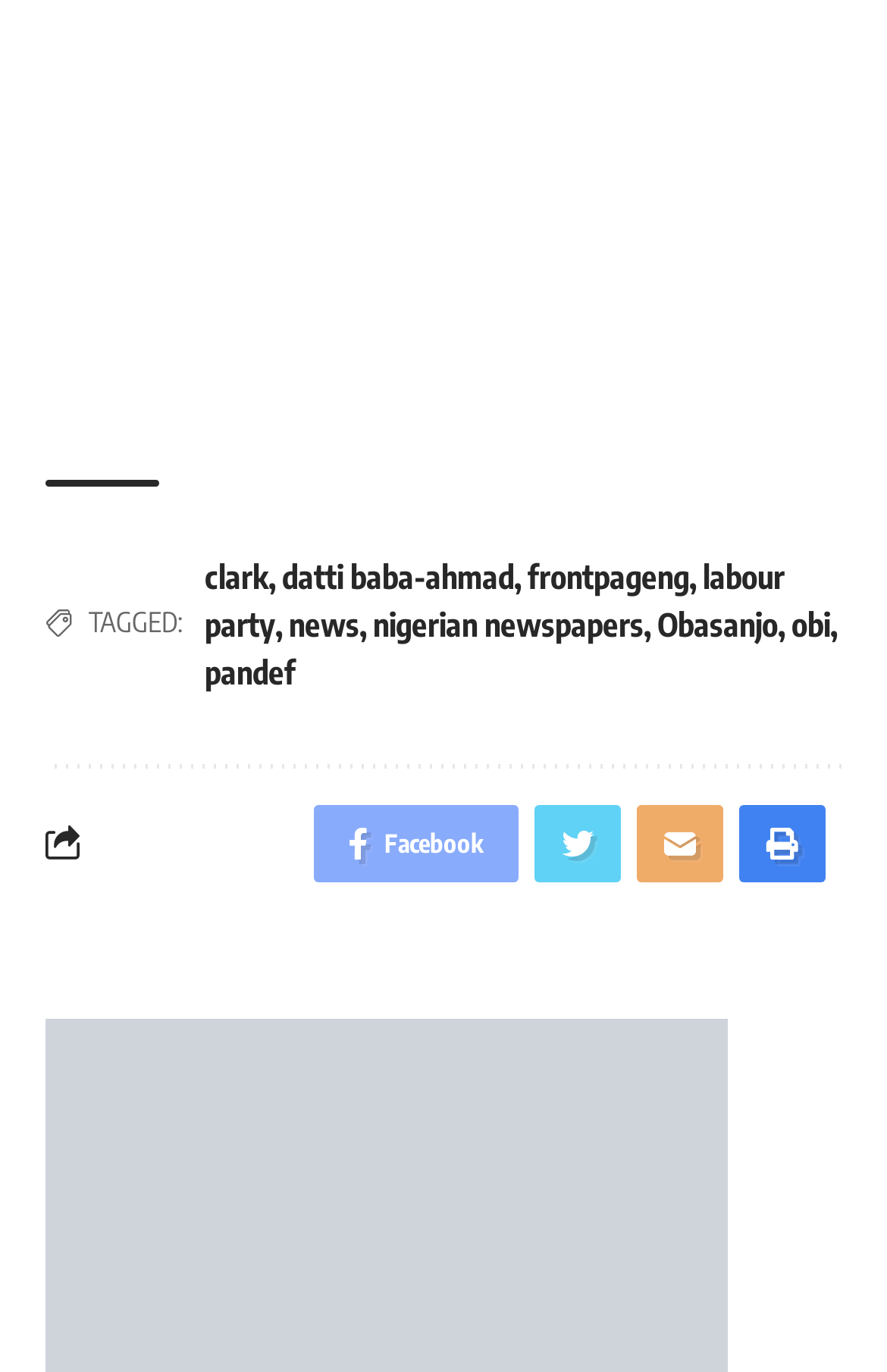Please specify the bounding box coordinates of the region to click in order to perform the following instruction: "Click on the link to clark's page".

[0.231, 0.406, 0.303, 0.434]